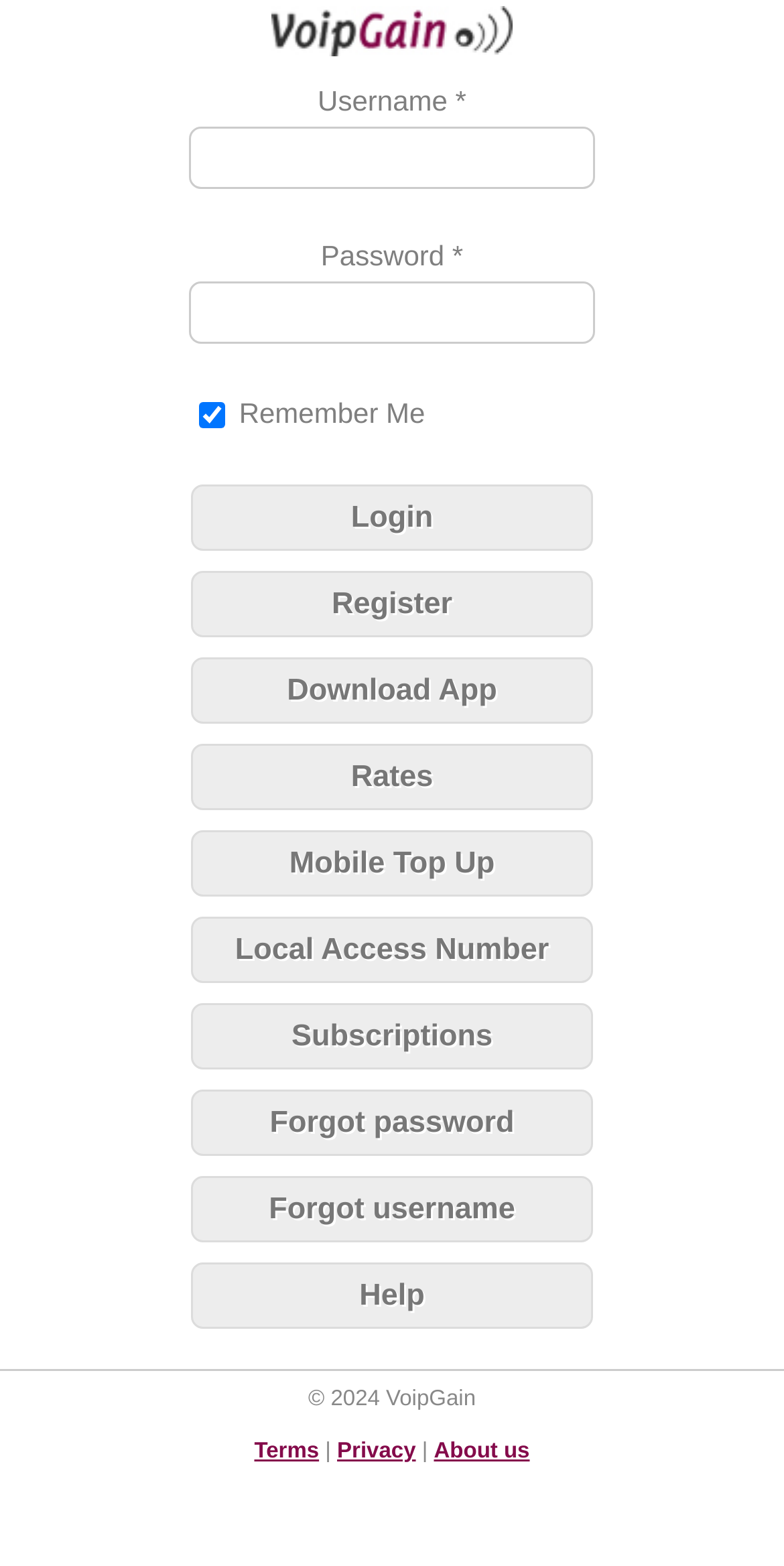Please identify the bounding box coordinates of the clickable area that will fulfill the following instruction: "Click login". The coordinates should be in the format of four float numbers between 0 and 1, i.e., [left, top, right, bottom].

[0.244, 0.31, 0.756, 0.352]